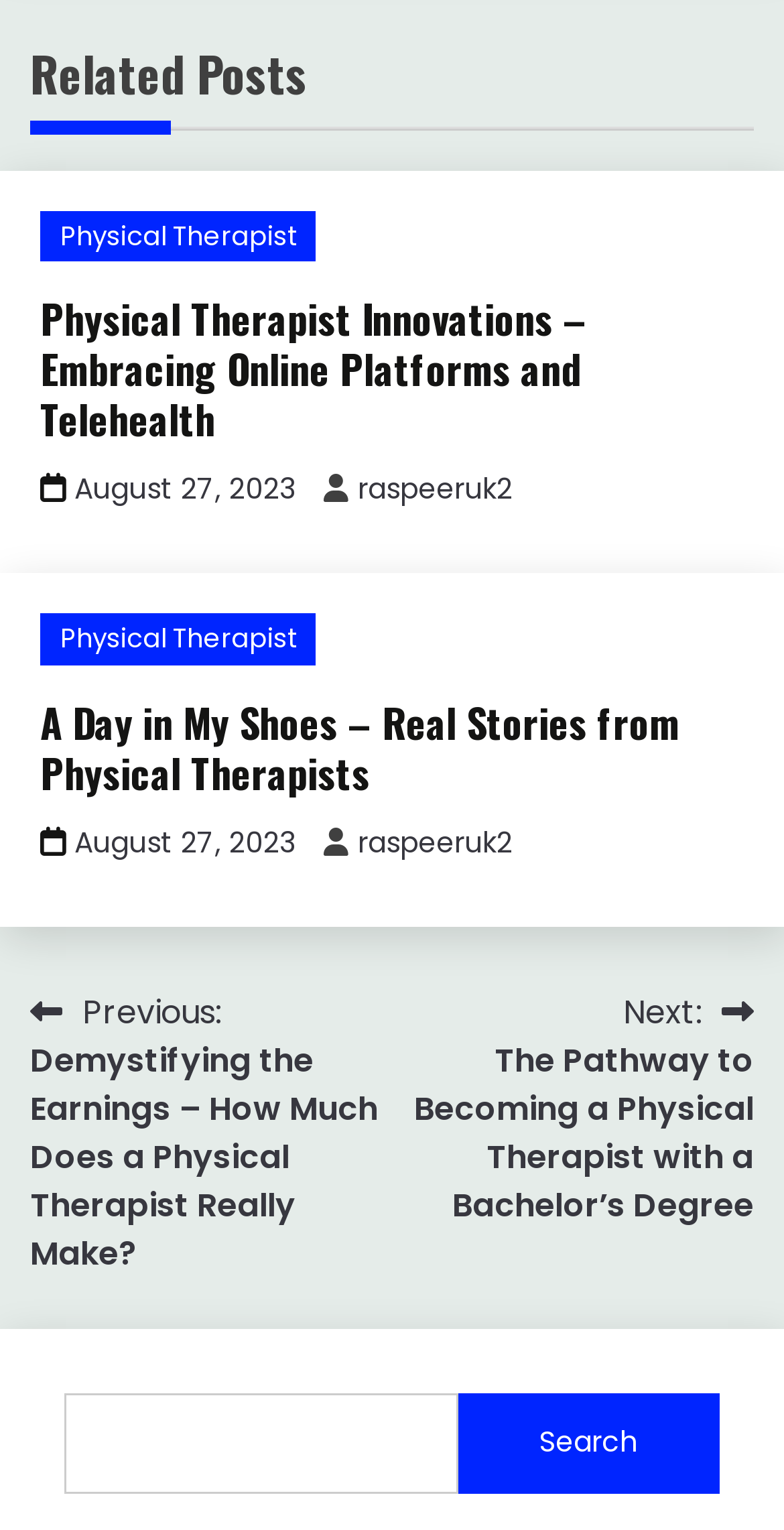Respond to the question below with a concise word or phrase:
How many related posts are there?

2